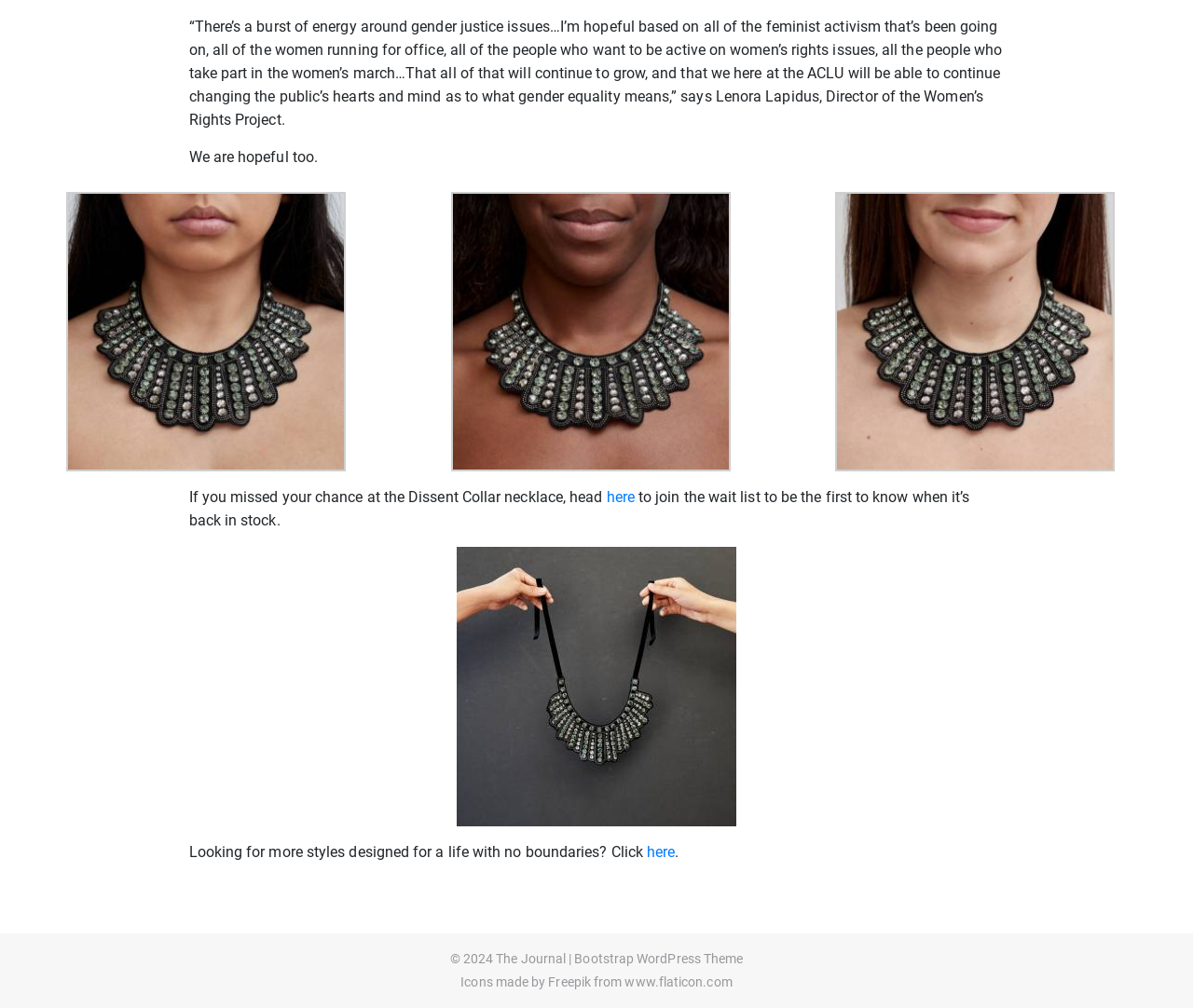Calculate the bounding box coordinates of the UI element given the description: "Bootstrap WordPress Theme".

[0.482, 0.944, 0.623, 0.959]